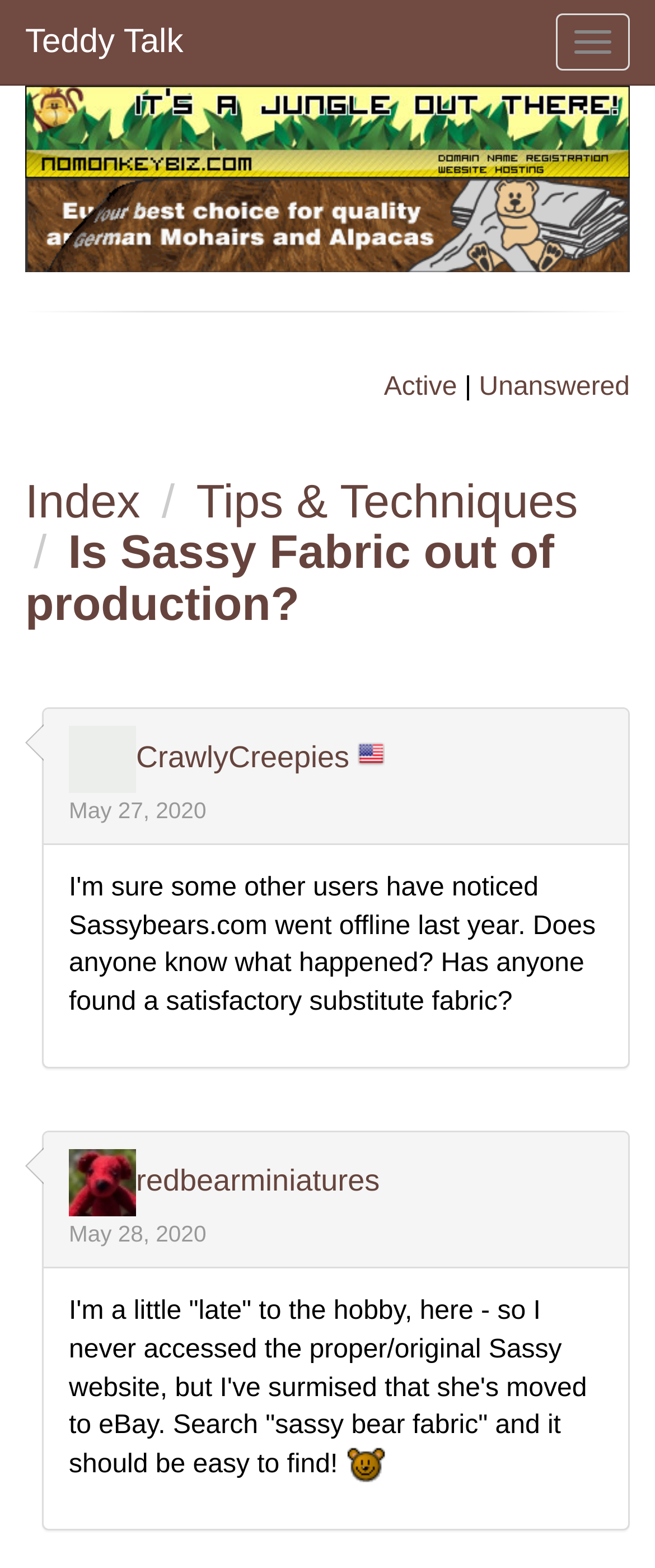Please identify the bounding box coordinates for the region that you need to click to follow this instruction: "Visit the Teddy Talk website".

[0.0, 0.0, 0.318, 0.054]